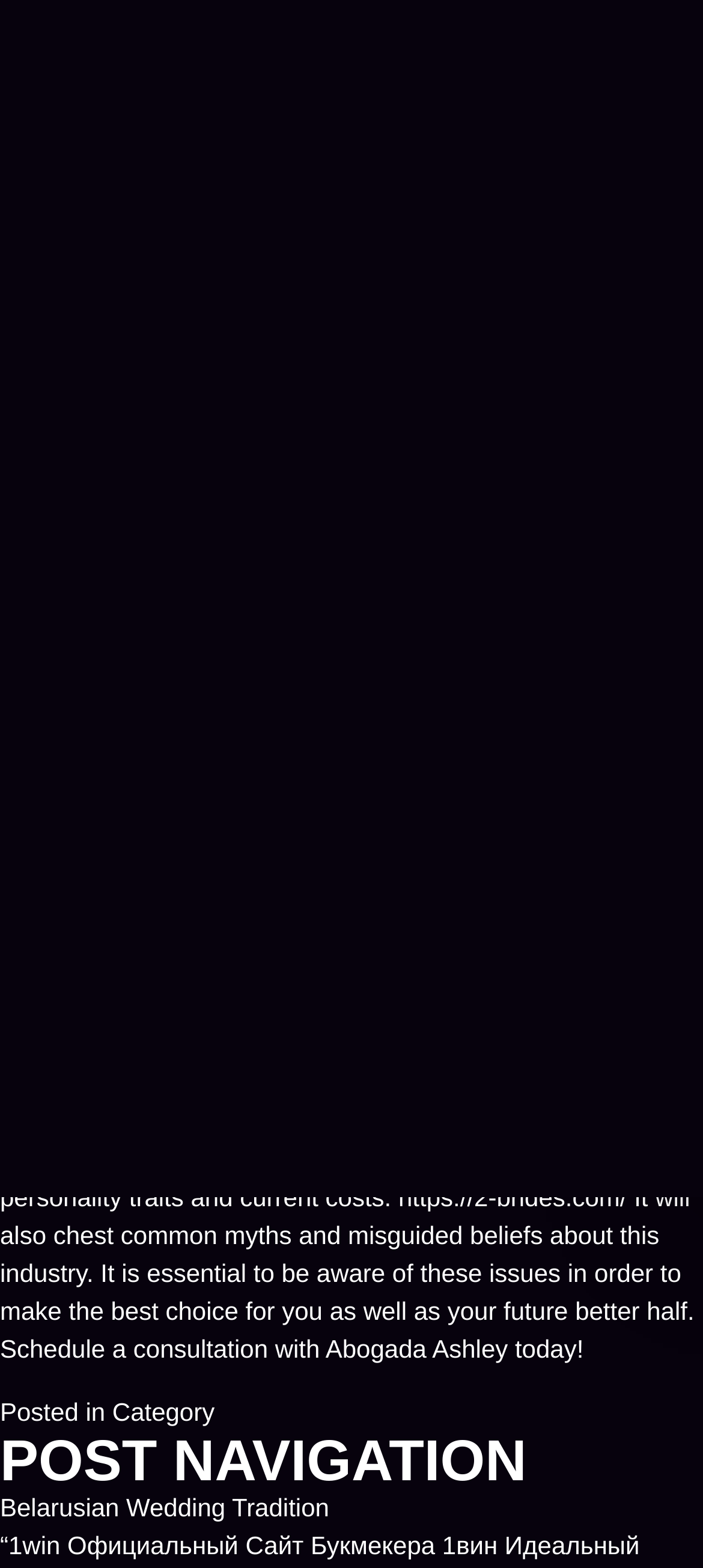Show me the bounding box coordinates of the clickable region to achieve the task as per the instruction: "Read about Belarusian wedding tradition".

[0.0, 0.952, 0.468, 0.97]